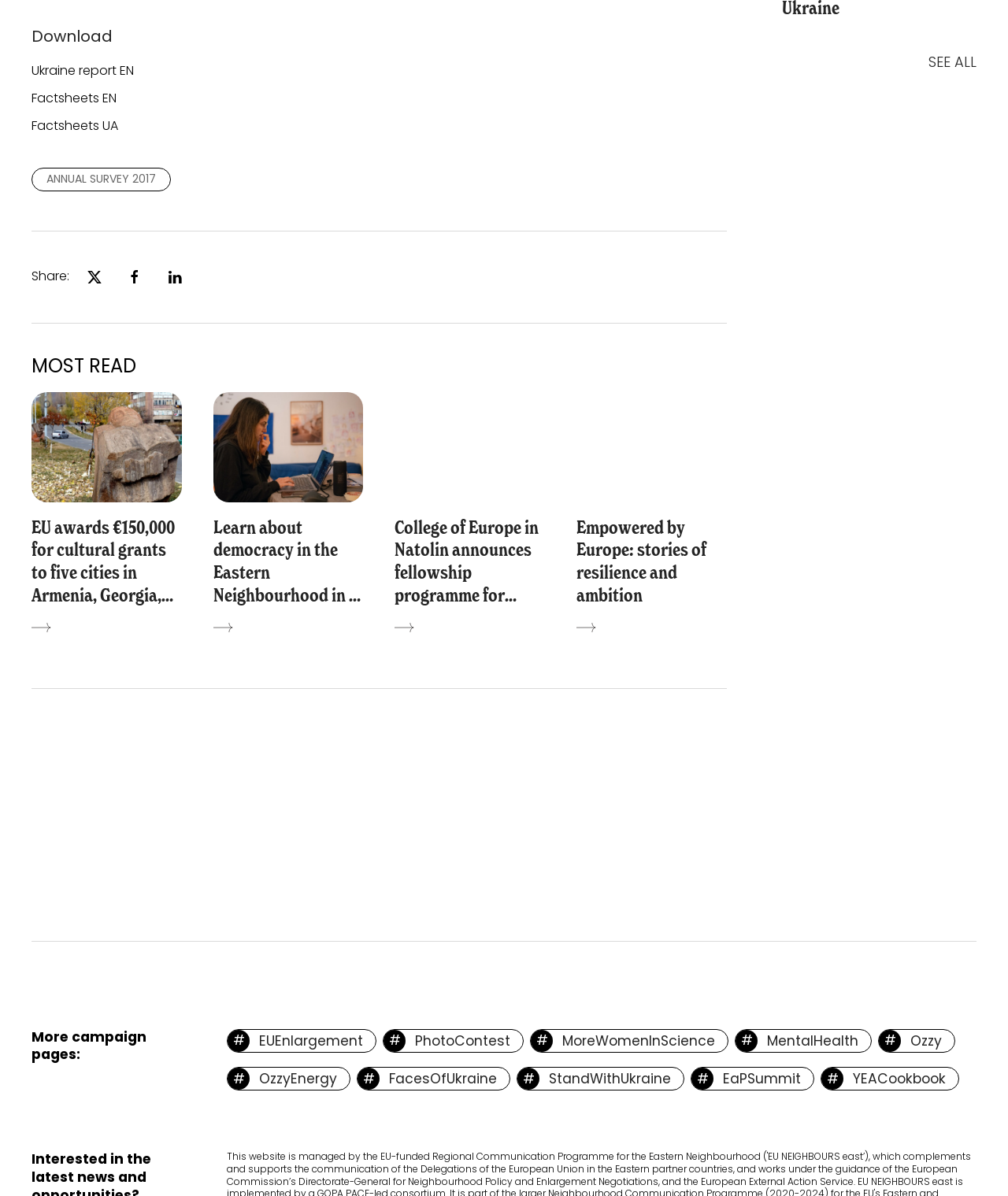How many horizontal separators are on the webpage?
Answer the question with a single word or phrase derived from the image.

3